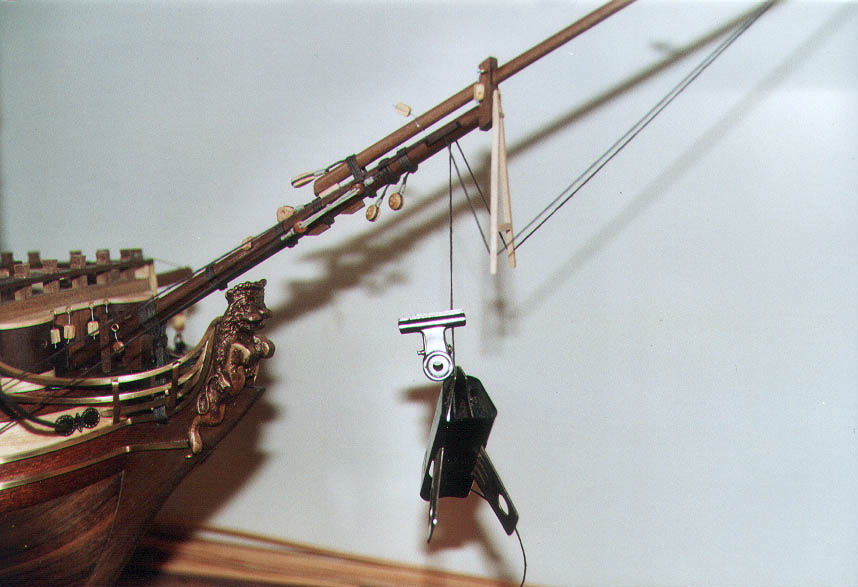What is attached to the pulley system?
Please answer the question with as much detail as possible using the screenshot.

According to the caption, a small black block, intricately detailed, is attached to the pulley, demonstrating the functional aspects of the rigging.